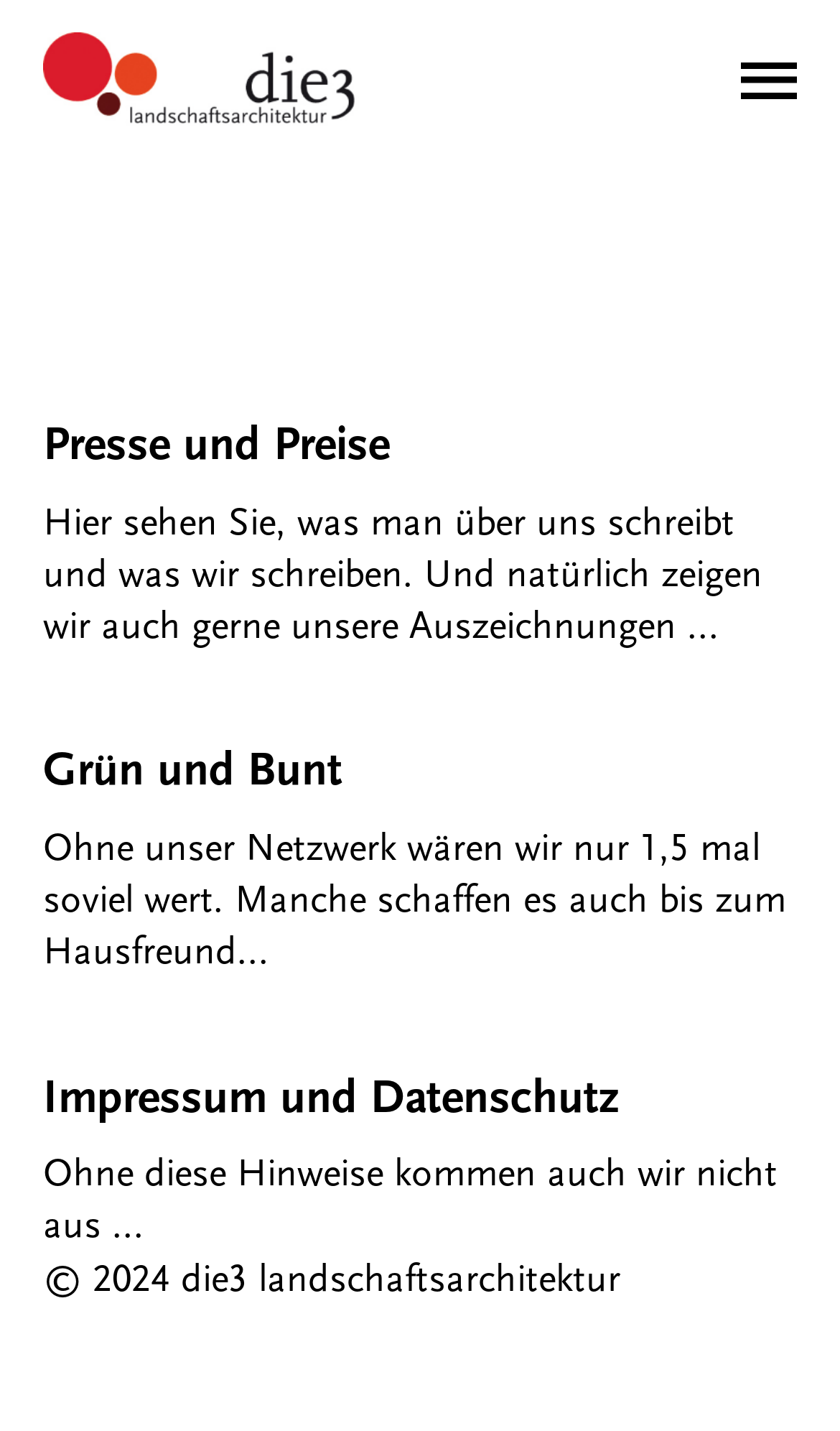Find the UI element described as: "Impressum und Datenschutz" and predict its bounding box coordinates. Ensure the coordinates are four float numbers between 0 and 1, [left, top, right, bottom].

[0.051, 0.748, 0.736, 0.786]